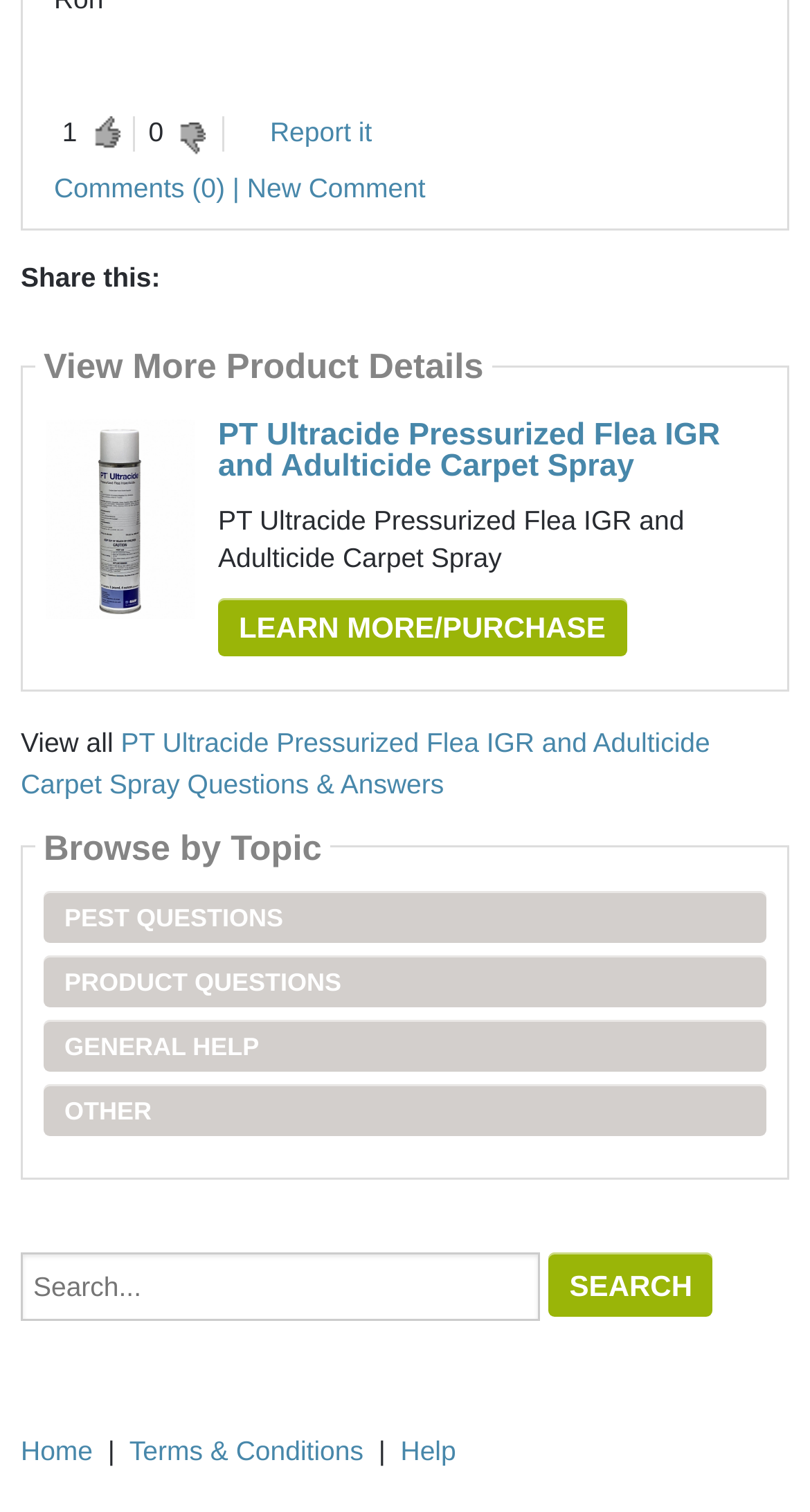What is the action of the 'Report it' link?
Kindly answer the question with as much detail as you can.

I inferred the action of the 'Report it' link by its location next to the 'Comments (0) | New Comment' link, which suggests that it is used to report a comment or question.